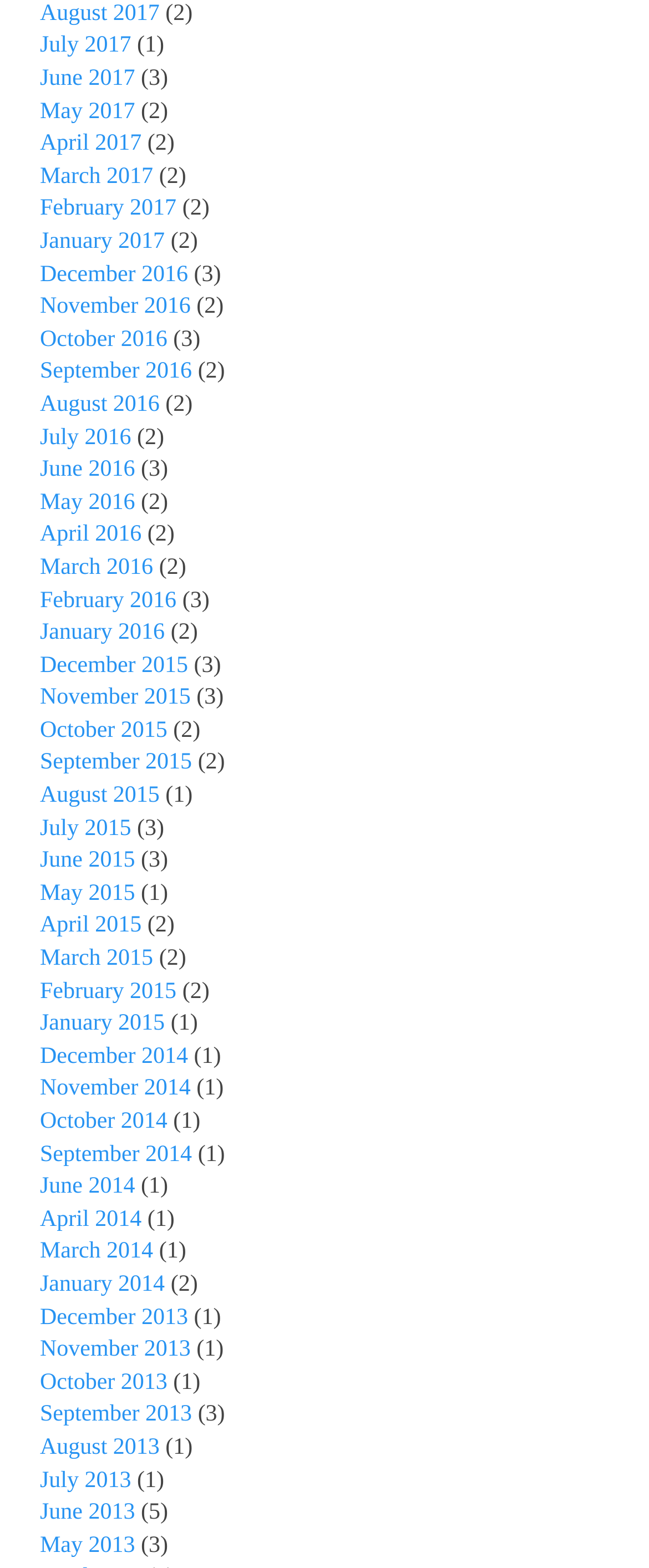Show the bounding box coordinates of the element that should be clicked to complete the task: "Check Terms and Conditions".

None